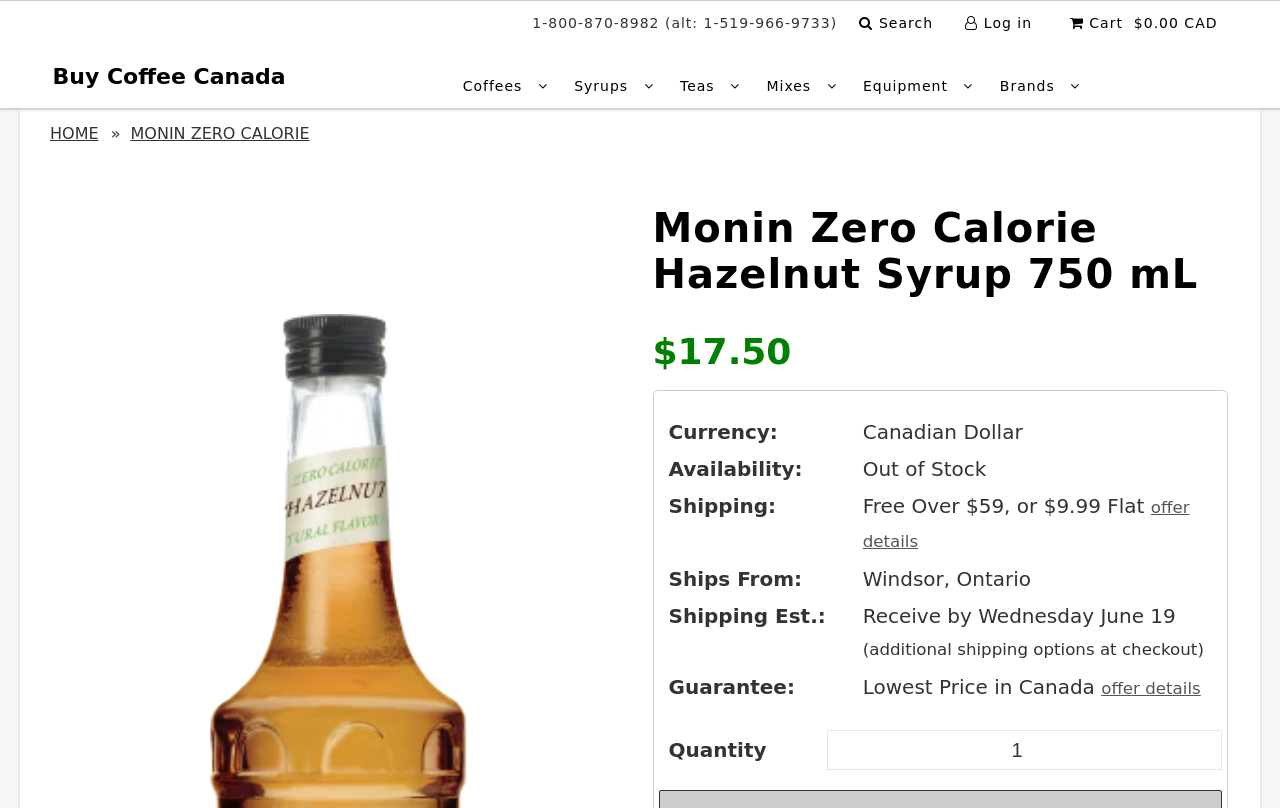Determine the bounding box coordinates for the clickable element required to fulfill the instruction: "Log in to your account". Provide the coordinates as four float numbers between 0 and 1, i.e., [left, top, right, bottom].

[0.746, 0.019, 0.814, 0.038]